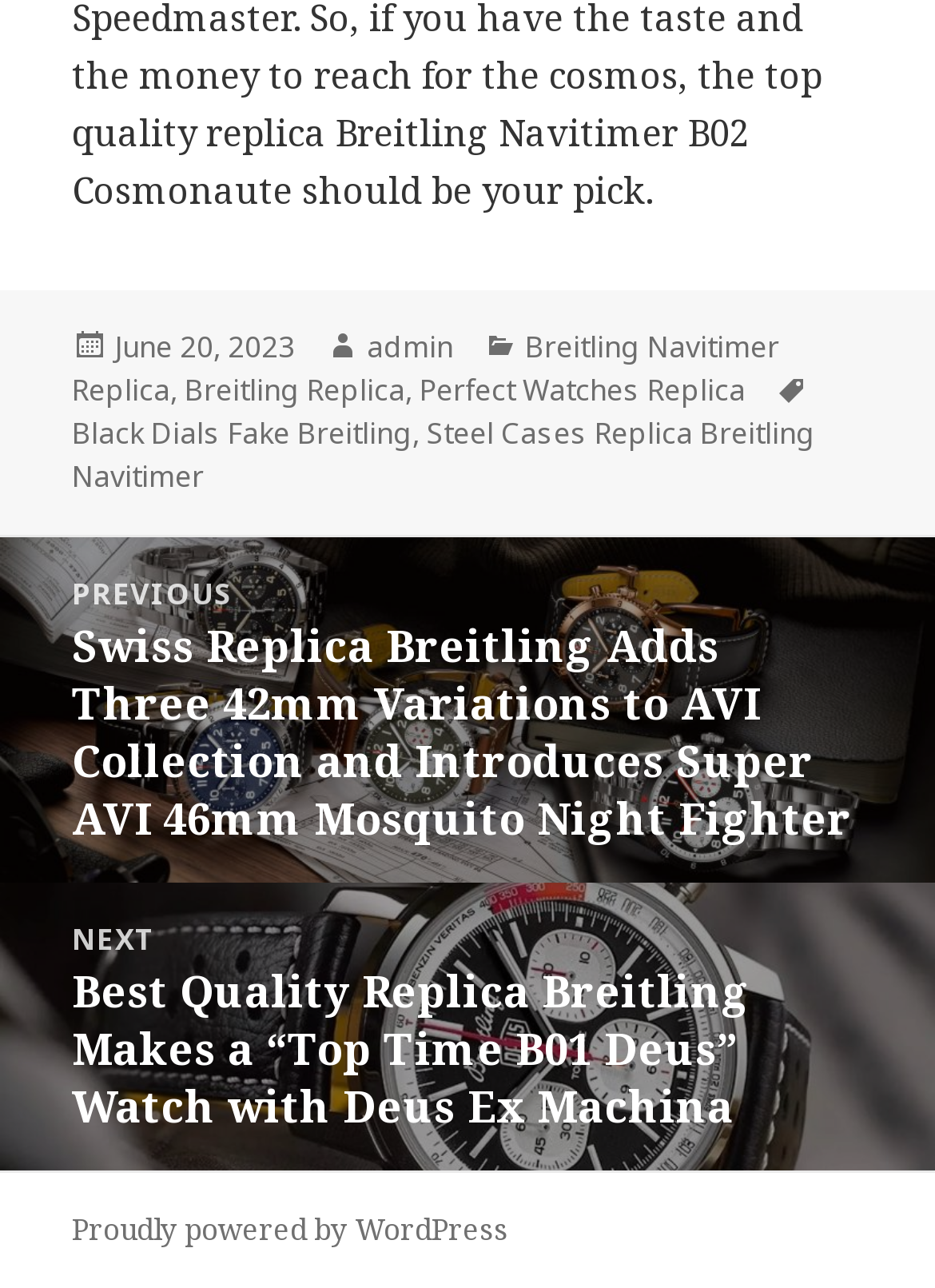Based on the image, provide a detailed and complete answer to the question: 
What platform is the website powered by?

I found the platform that the website is powered by by looking at the footer section, where it says 'Proudly powered by WordPress'.